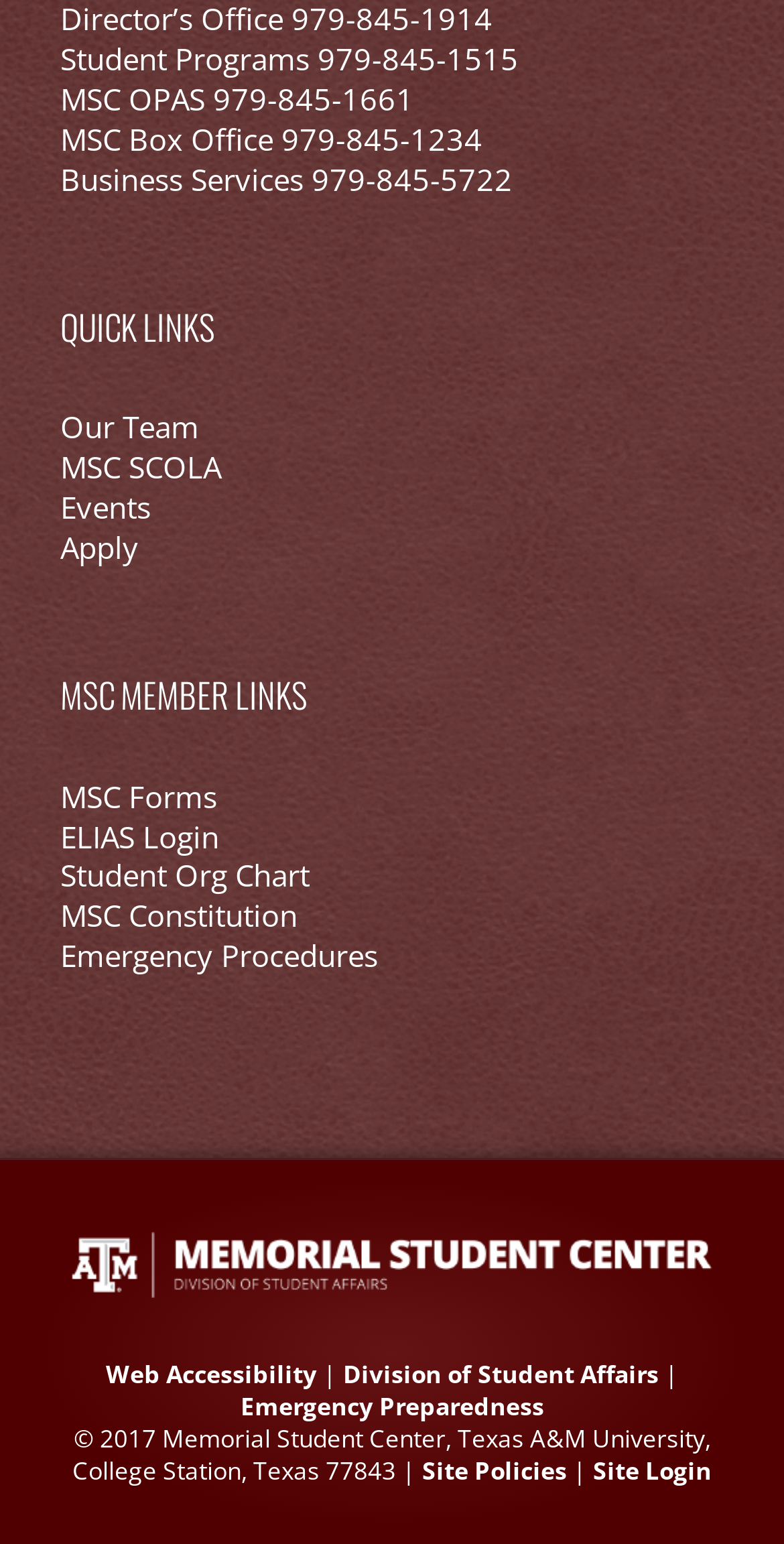Find the bounding box coordinates of the area to click in order to follow the instruction: "Contact Us".

None